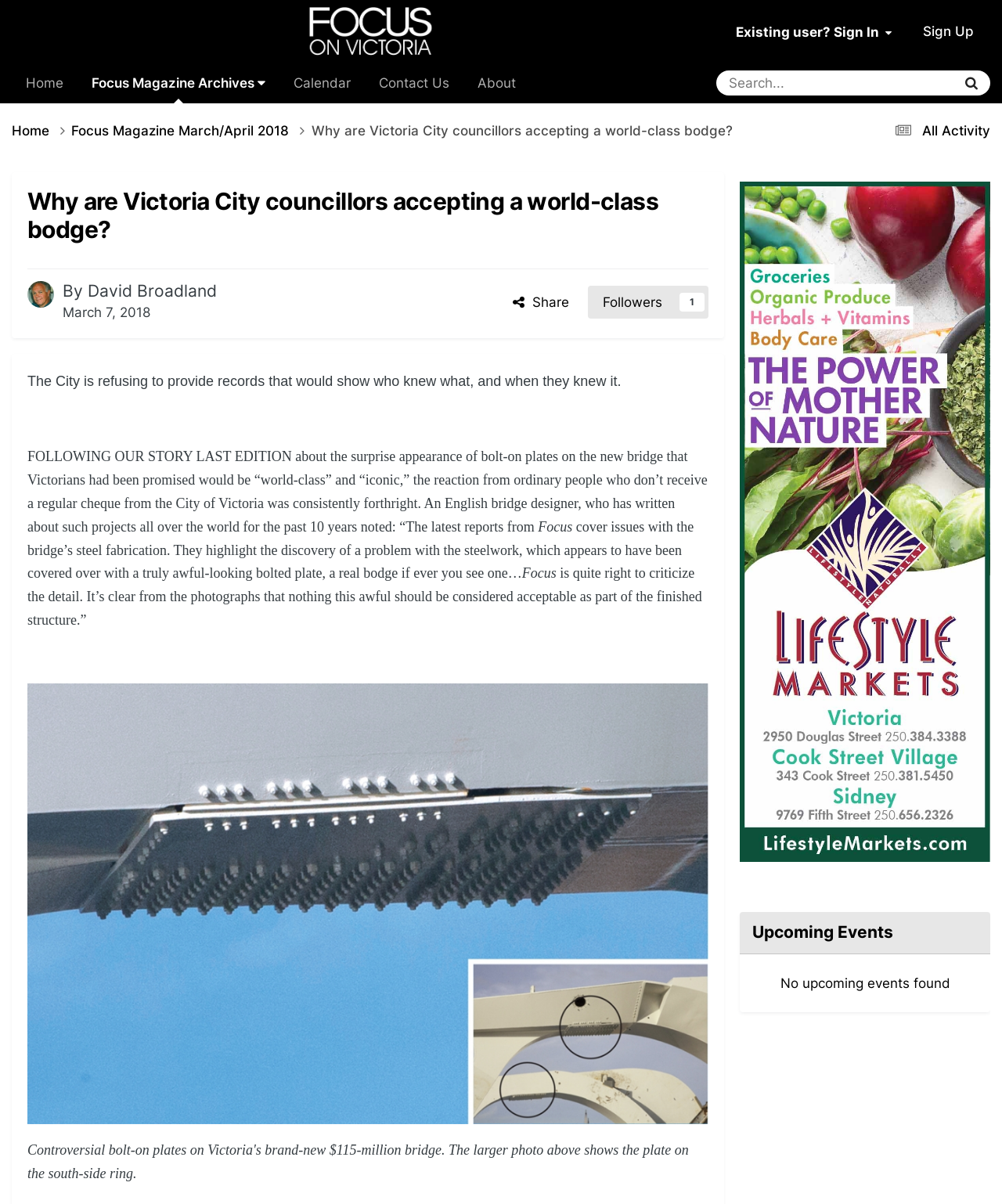Please answer the following question using a single word or phrase: 
What is the issue with the bridge's construction?

bolt-on plates